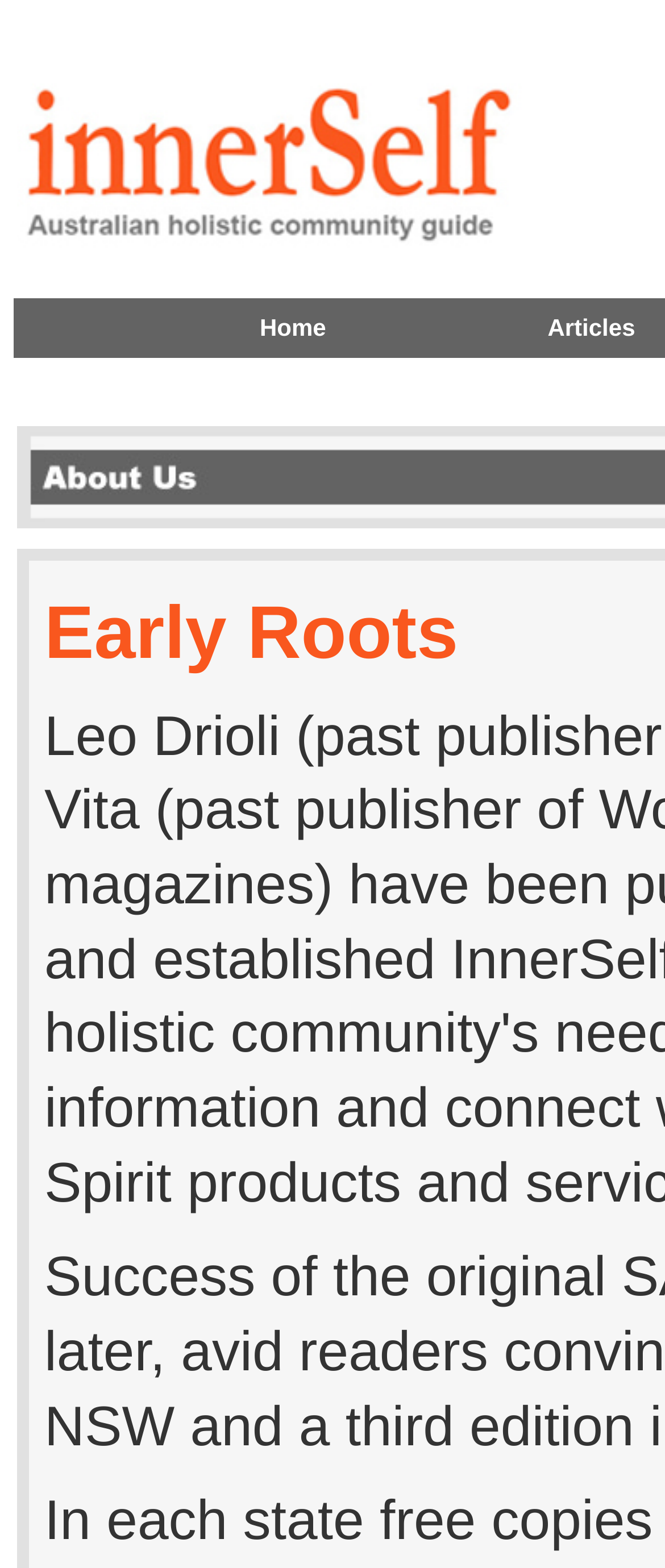For the element described, predict the bounding box coordinates as (top-left x, top-left y, bottom-right x, bottom-right y). All values should be between 0 and 1. Element description: Articles

[0.805, 0.2, 0.973, 0.217]